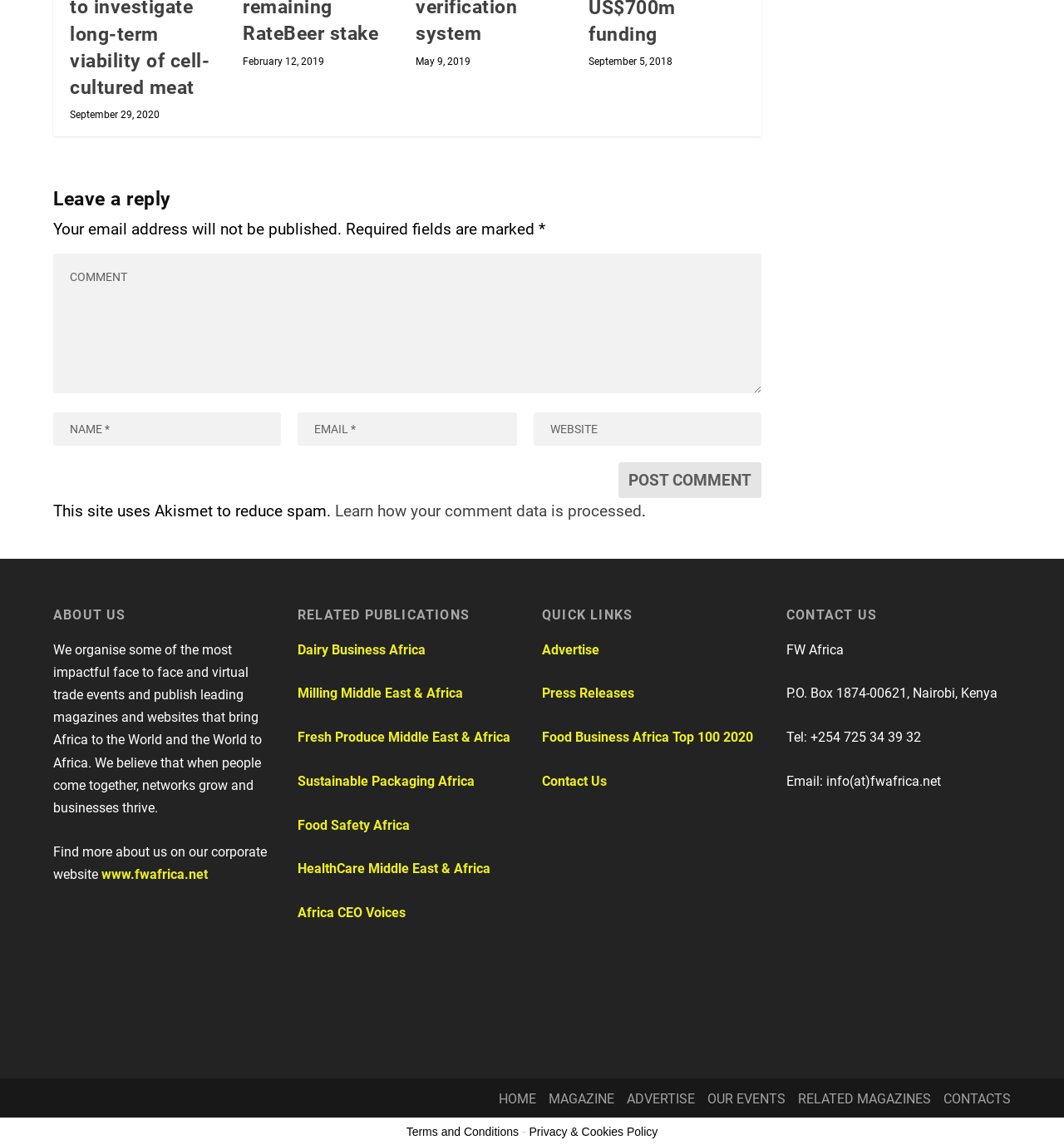What are the related publications?
Please provide a single word or phrase in response based on the screenshot.

Dairy Business Africa, etc.